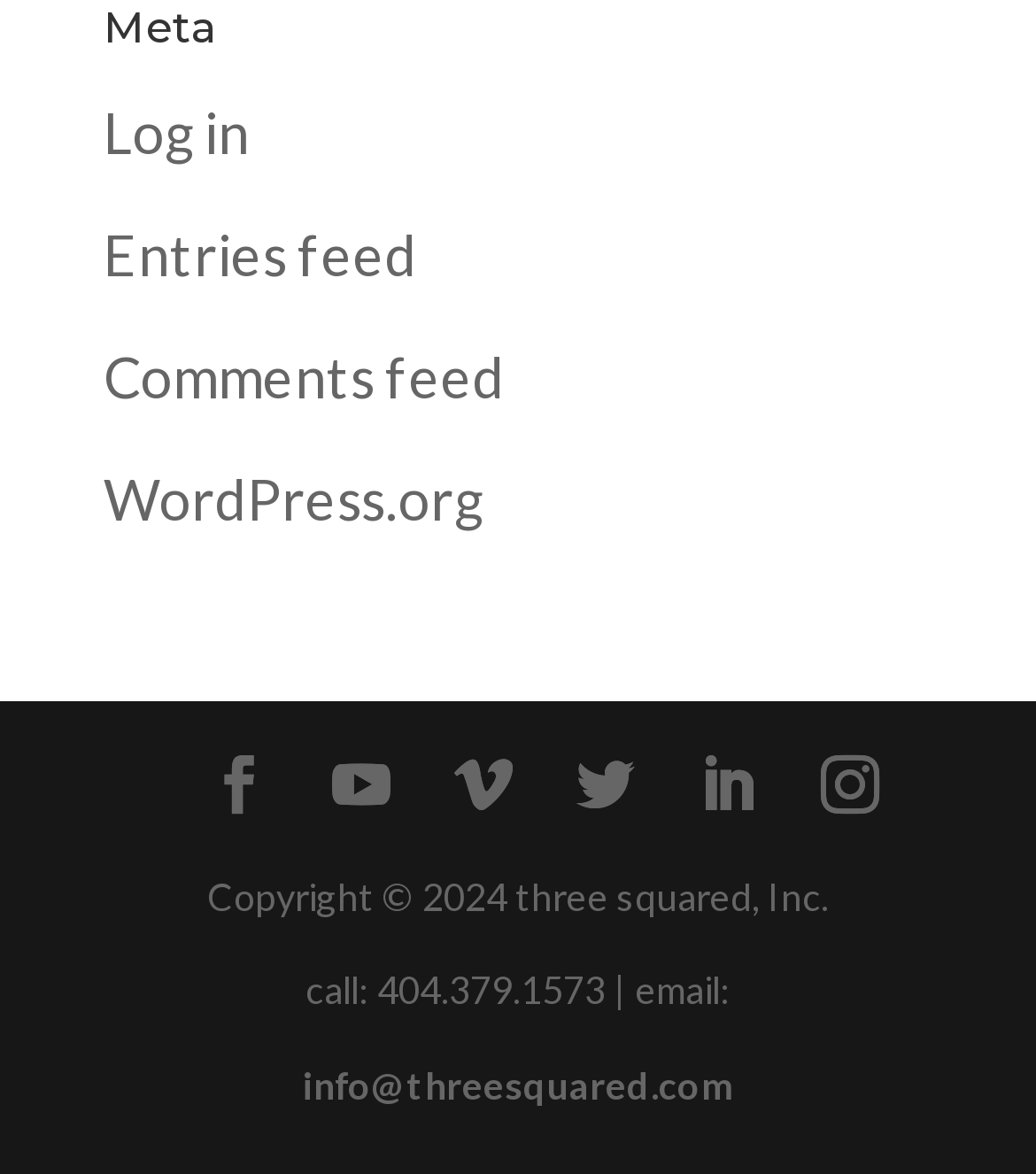Please find the bounding box coordinates of the element's region to be clicked to carry out this instruction: "Log in to the website".

[0.1, 0.083, 0.241, 0.14]